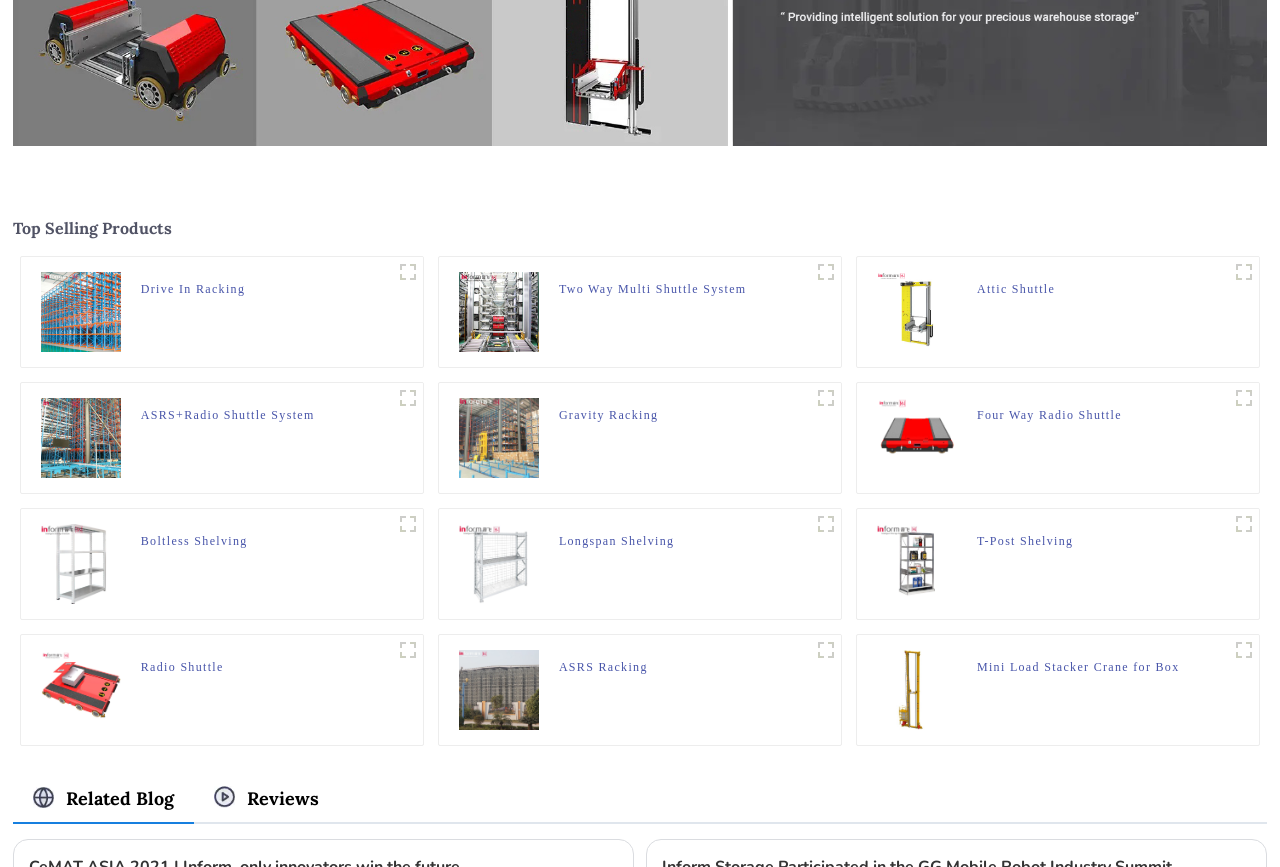Respond to the question with just a single word or phrase: 
Are all products displayed with an image?

Yes